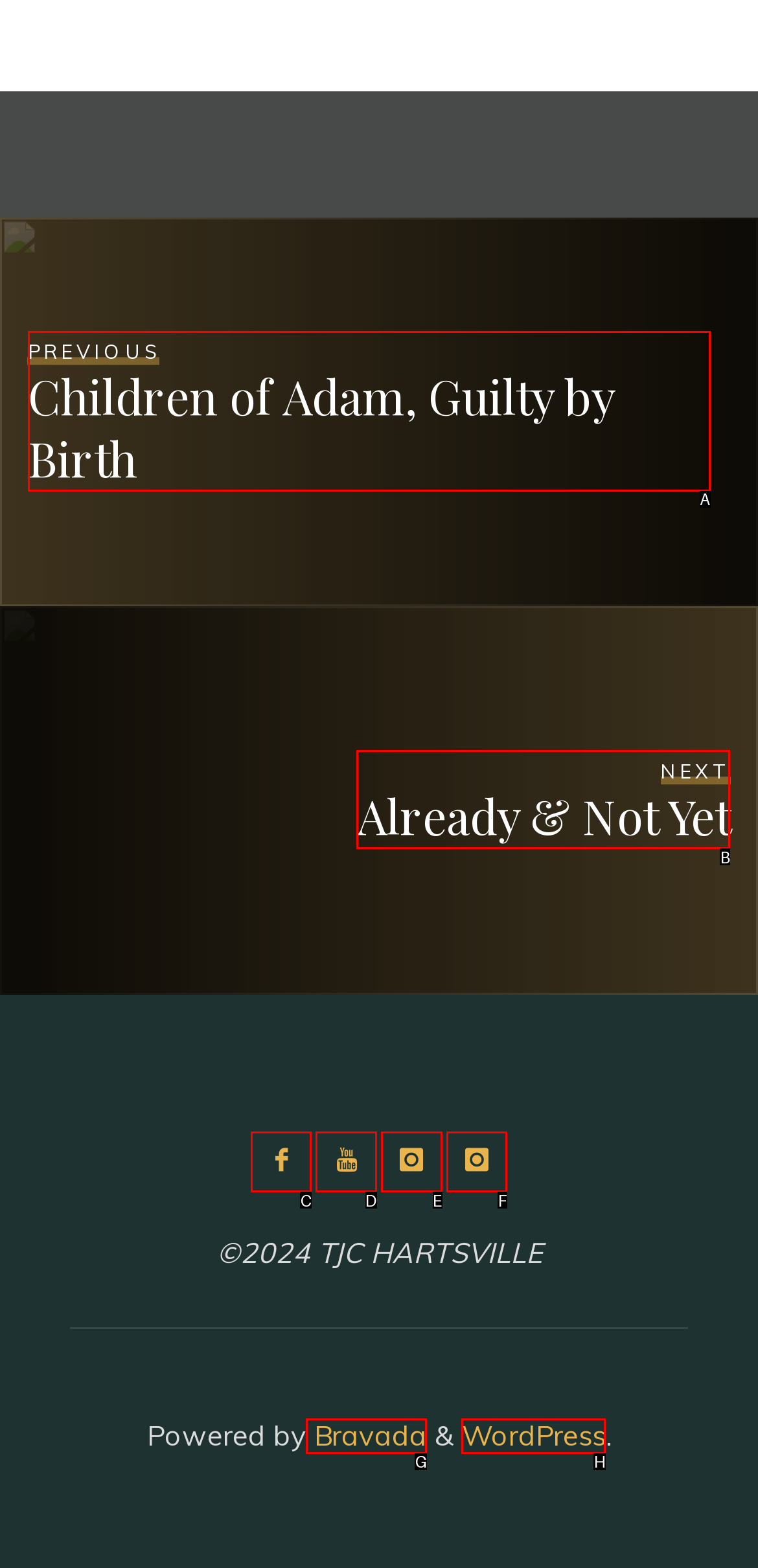Examine the description: title="TJC Youth Instagram" and indicate the best matching option by providing its letter directly from the choices.

F